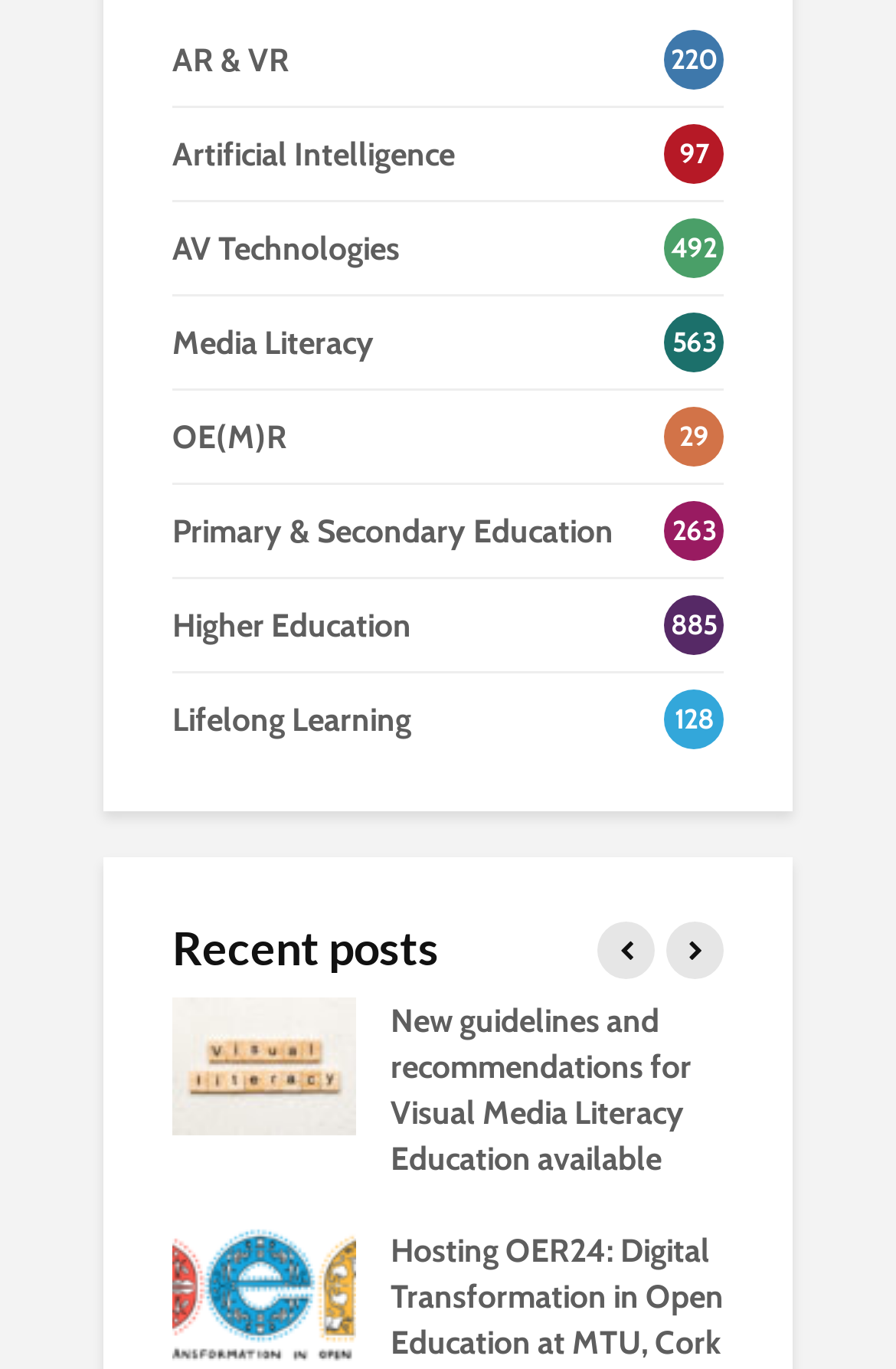What is the title of the second recent post?
Using the visual information from the image, give a one-word or short-phrase answer.

Hosting OER24: Digital Transformation in Open Education at MTU, Cork